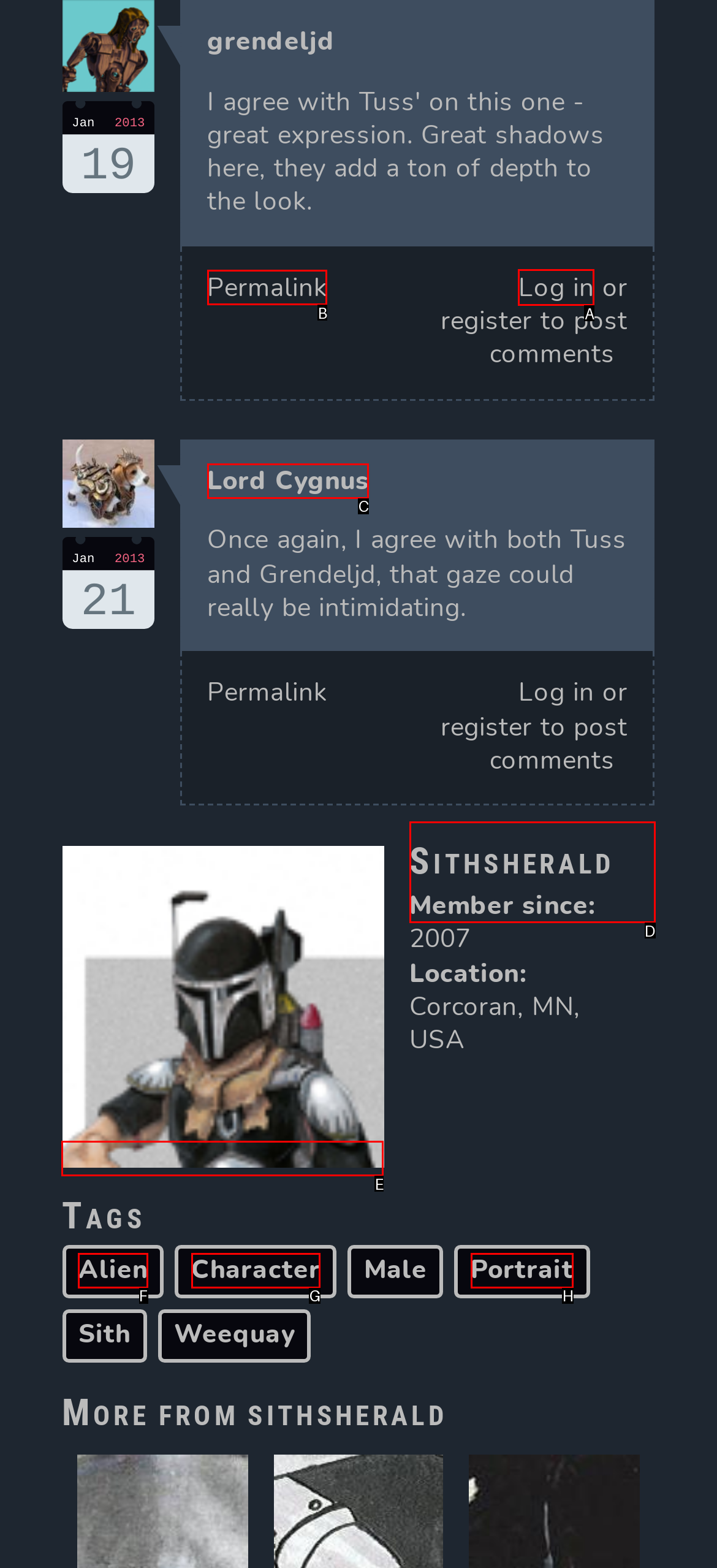To perform the task "Log in", which UI element's letter should you select? Provide the letter directly.

A